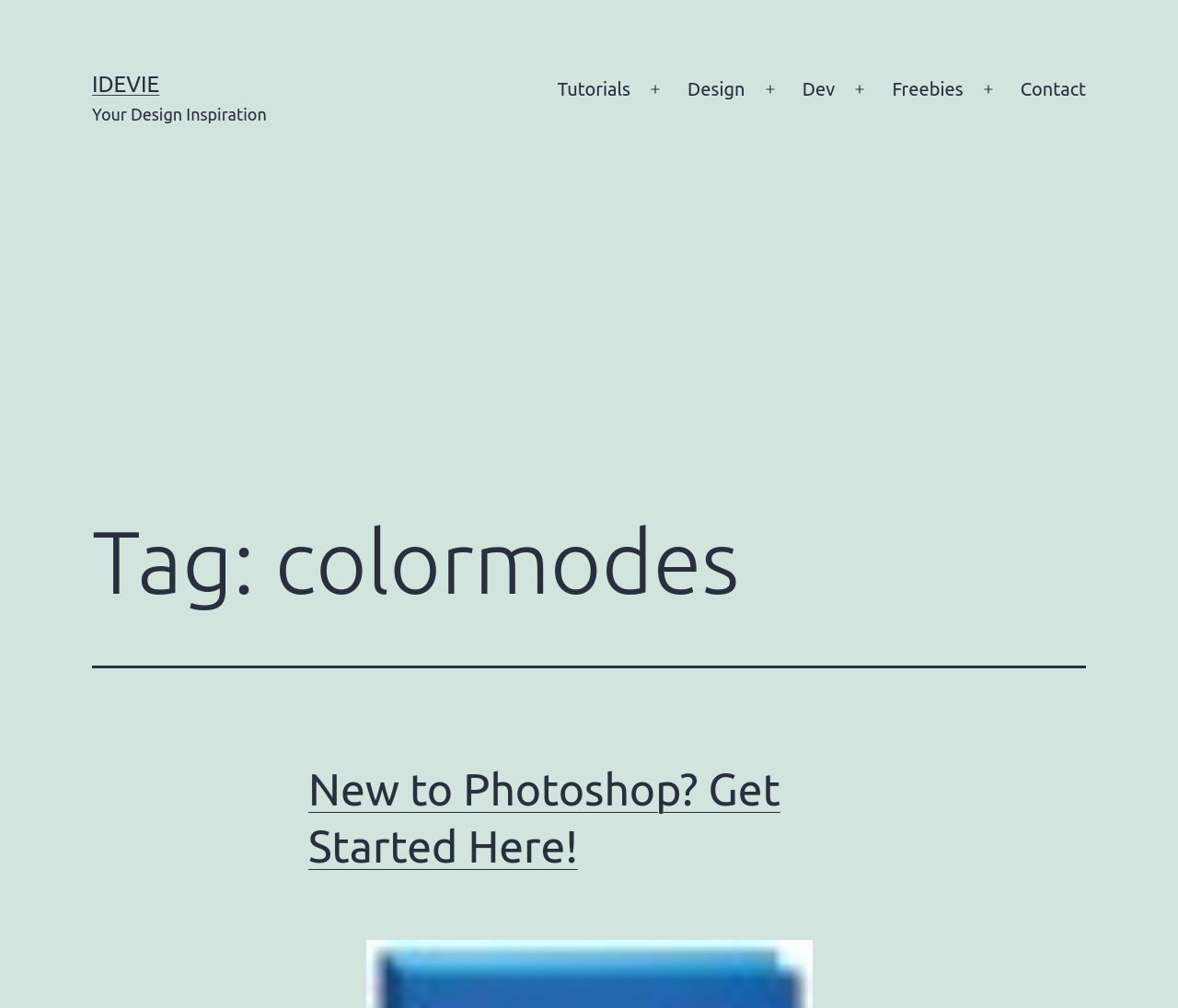Locate the UI element described as follows: "Open menu". Return the bounding box coordinates as four float numbers between 0 and 1 in the order [left, top, right, bottom].

[0.822, 0.066, 0.856, 0.112]